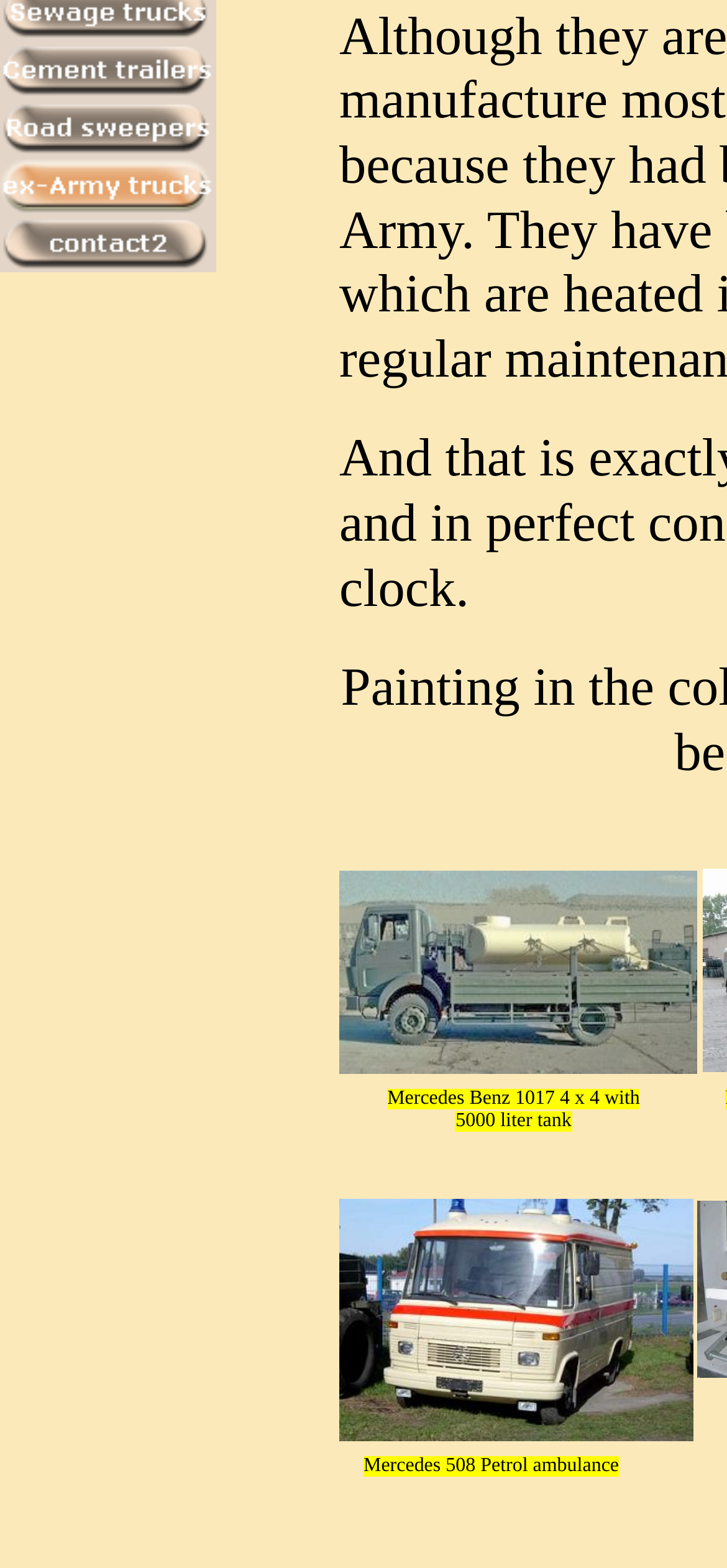Calculate the bounding box coordinates of the UI element given the description: "alt="contact2" name="Navigationsschaltflaeche9" title="contact2"".

[0.0, 0.158, 0.297, 0.178]